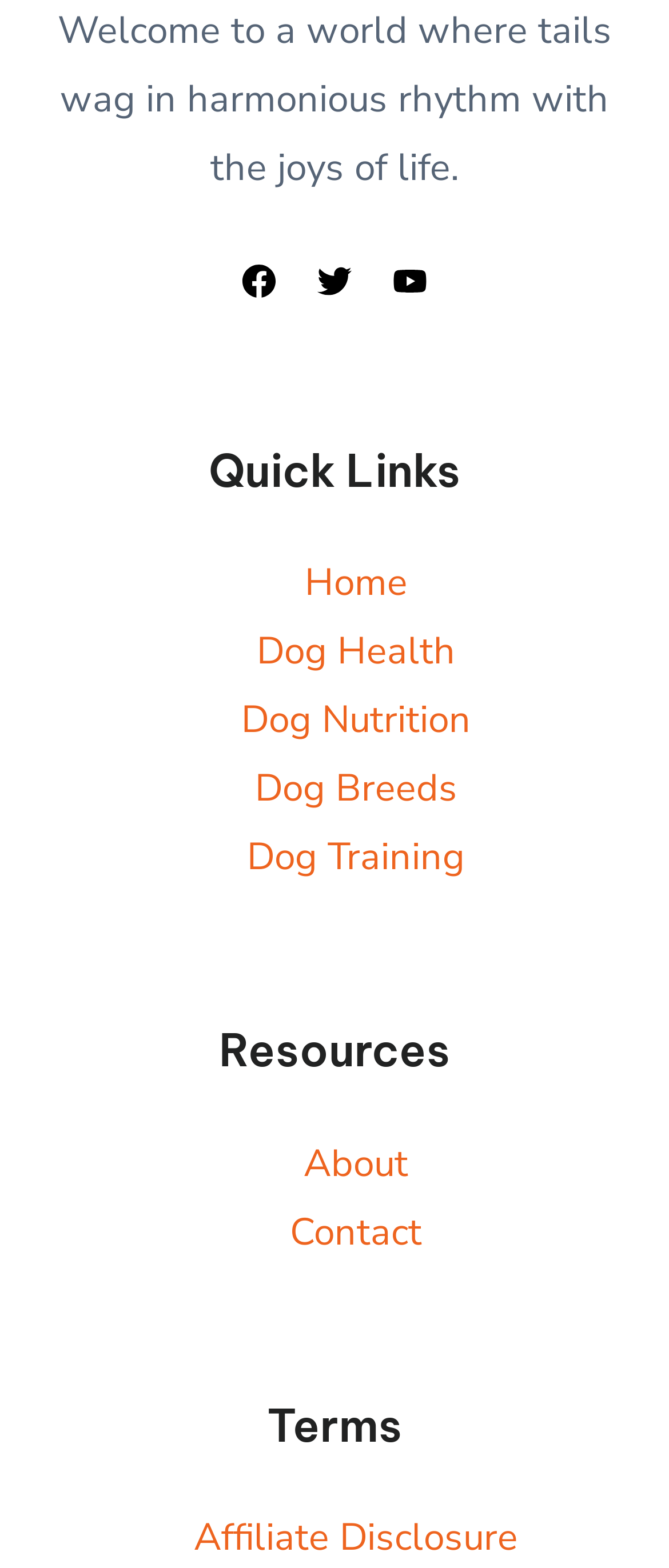Could you please study the image and provide a detailed answer to the question:
What is the last link in the Quick Links section?

I looked at the navigation section with the heading 'Quick Links' and found the links 'Home', 'Dog Health', 'Dog Nutrition', 'Dog Breeds', and 'Dog Training'. The last link in this section is 'Dog Training'.